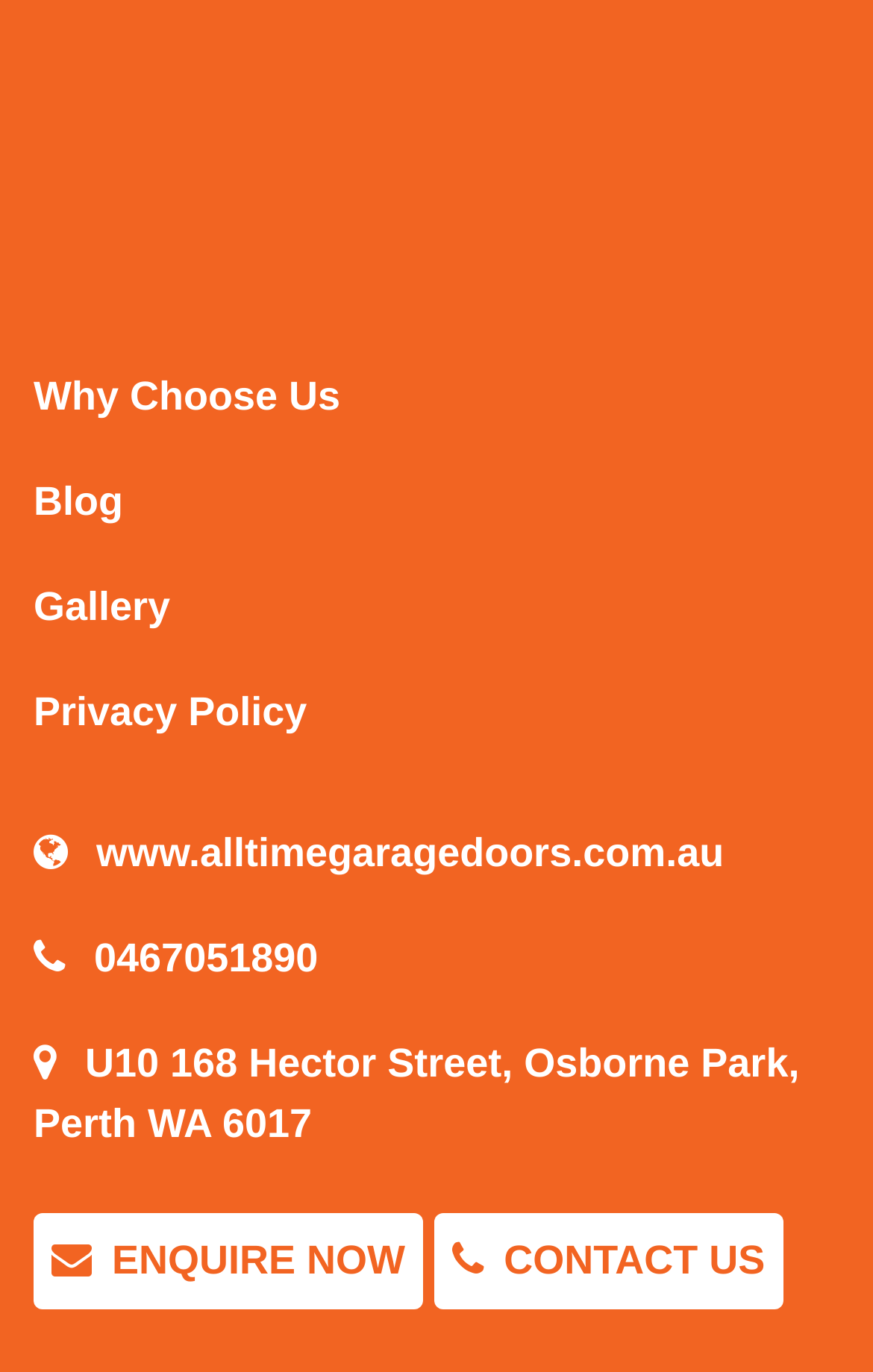Please find the bounding box coordinates for the clickable element needed to perform this instruction: "Check the privacy policy".

[0.038, 0.503, 0.352, 0.536]